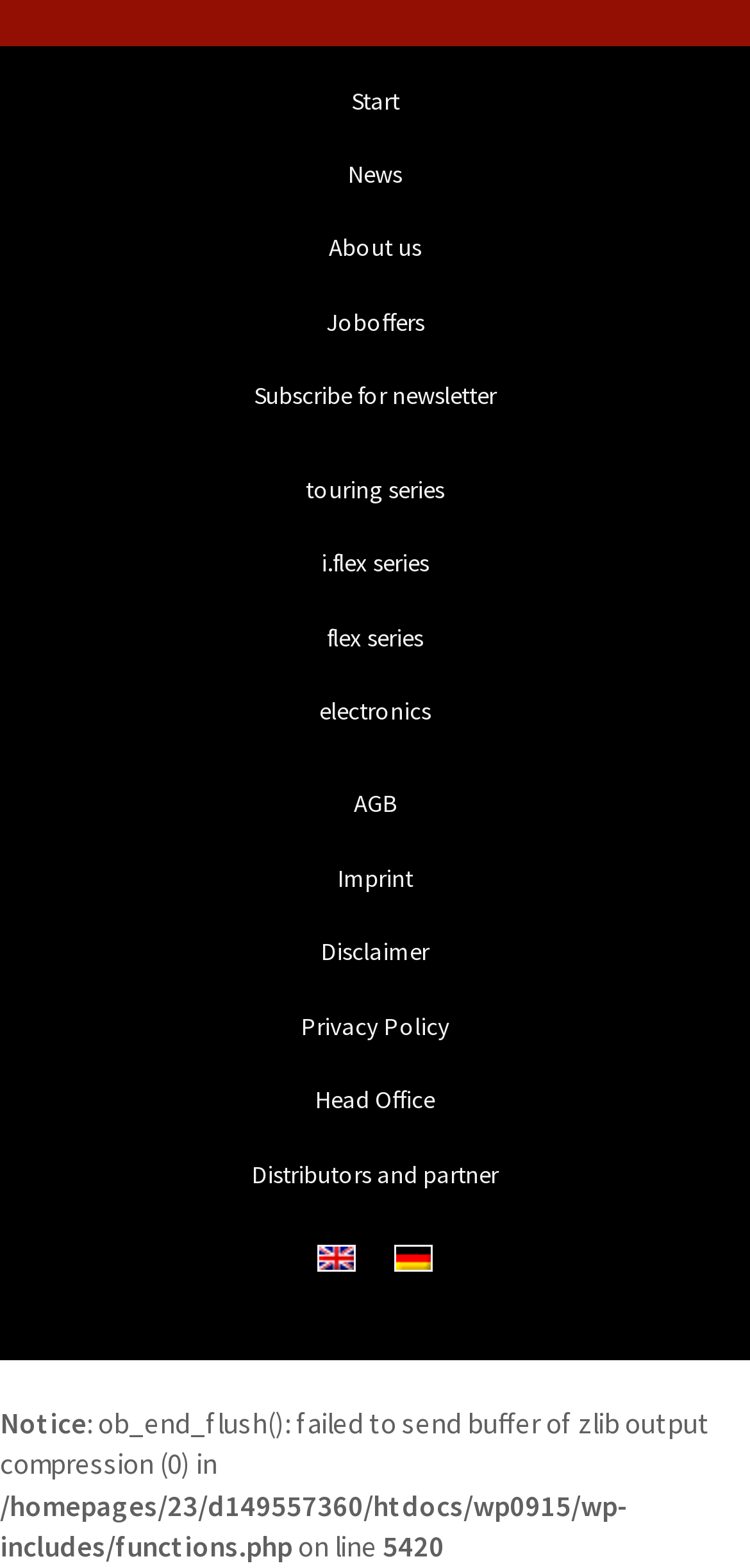Please specify the bounding box coordinates of the clickable region to carry out the following instruction: "Click on Start". The coordinates should be four float numbers between 0 and 1, in the format [left, top, right, bottom].

[0.051, 0.041, 0.949, 0.088]